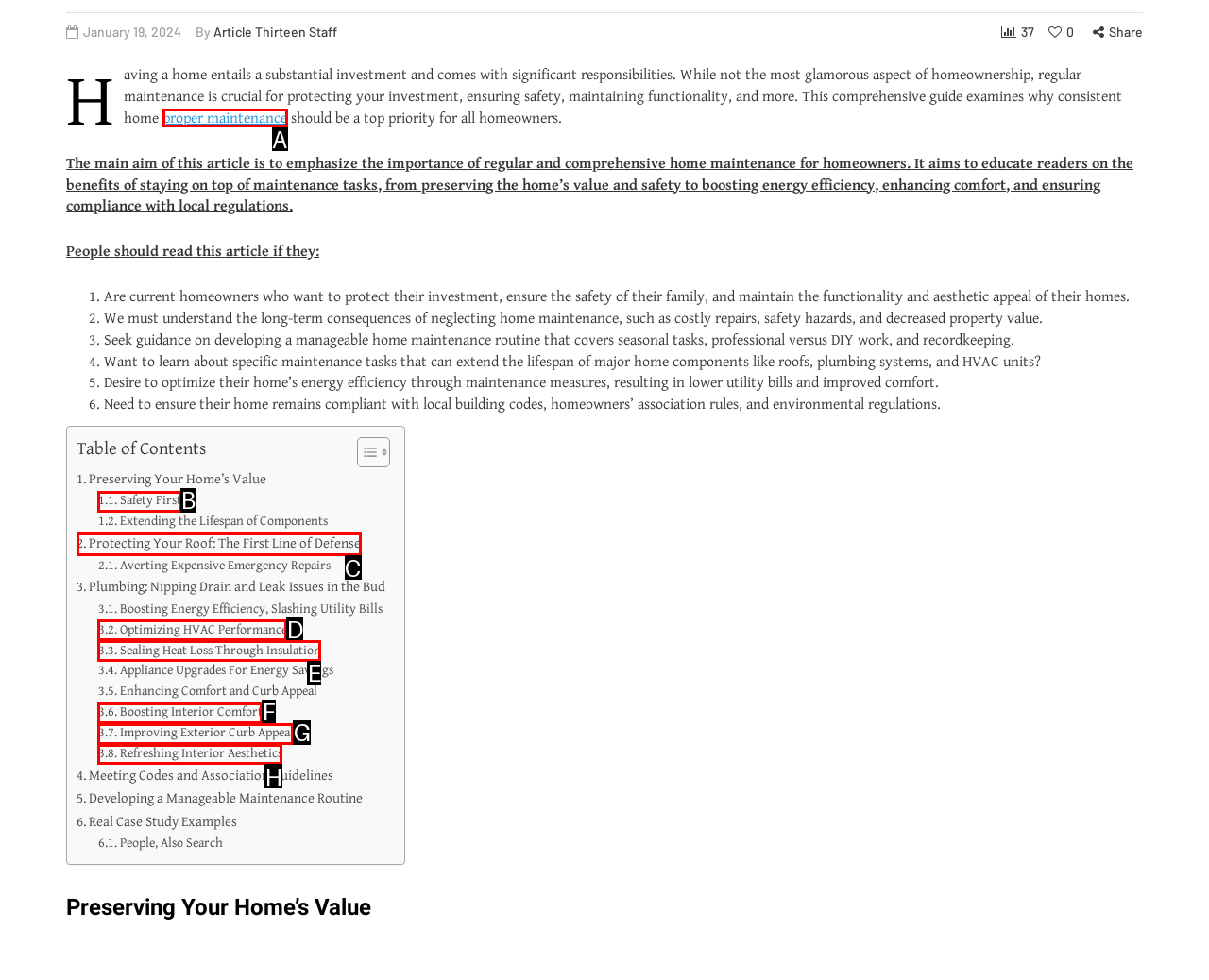Select the letter that corresponds to the UI element described as: Boosting Interior Comfort
Answer by providing the letter from the given choices.

F